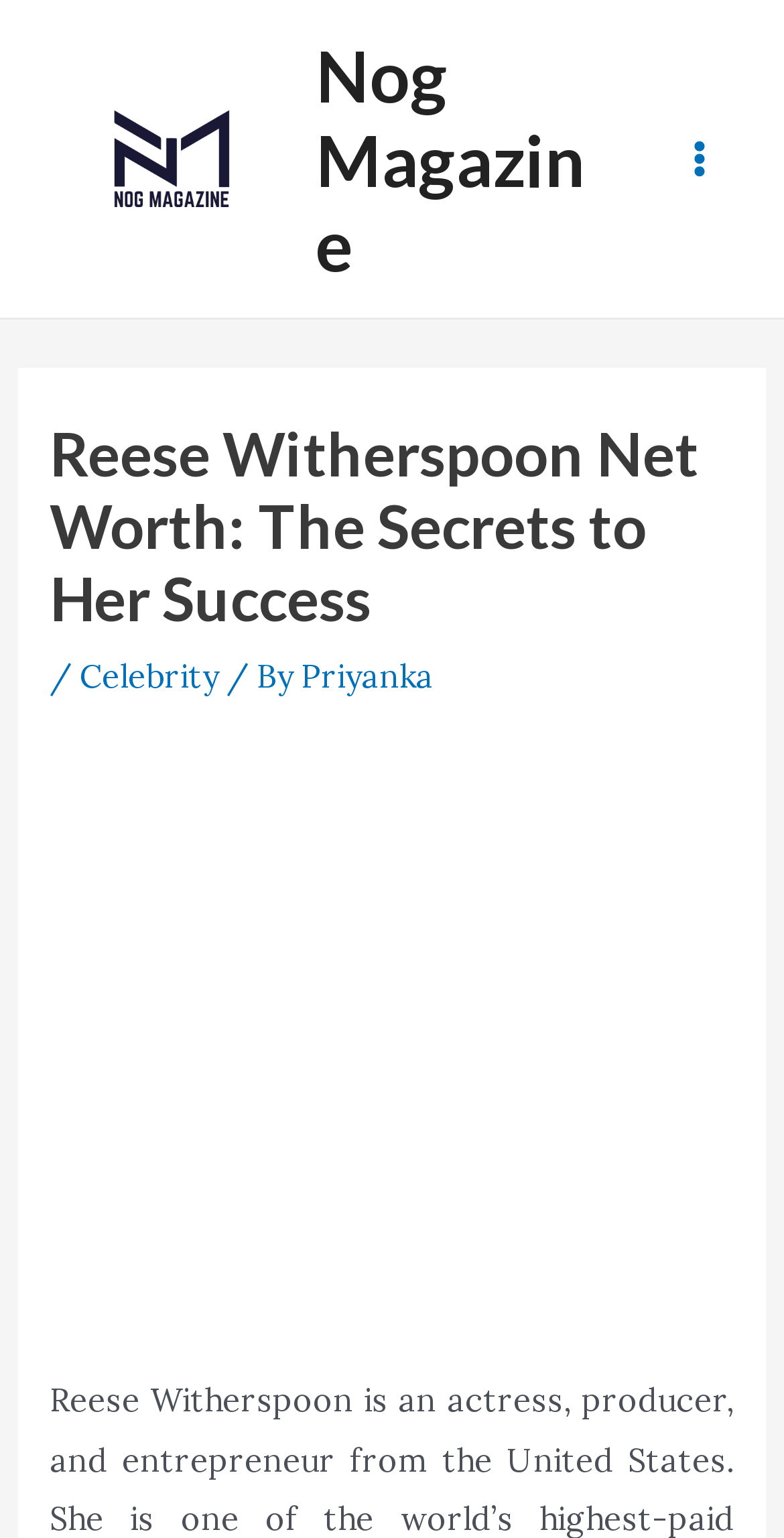Examine the image and give a thorough answer to the following question:
What is the name of the magazine mentioned on the webpage?

I found the name of the magazine by looking at the links and images on the webpage. There are two instances of the text 'Nog Magazine', one as a link and one as an image, indicating that Nog Magazine is mentioned on the webpage.